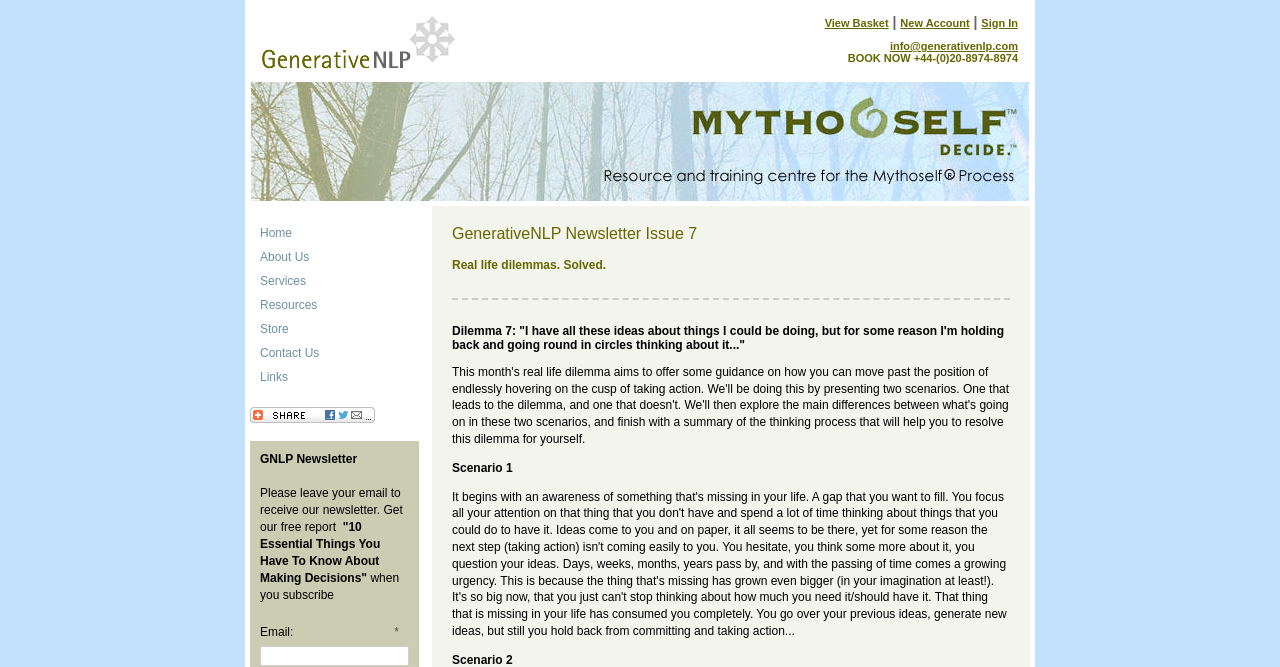Extract the main heading text from the webpage.

GenerativeNLP Newsletter Issue 7